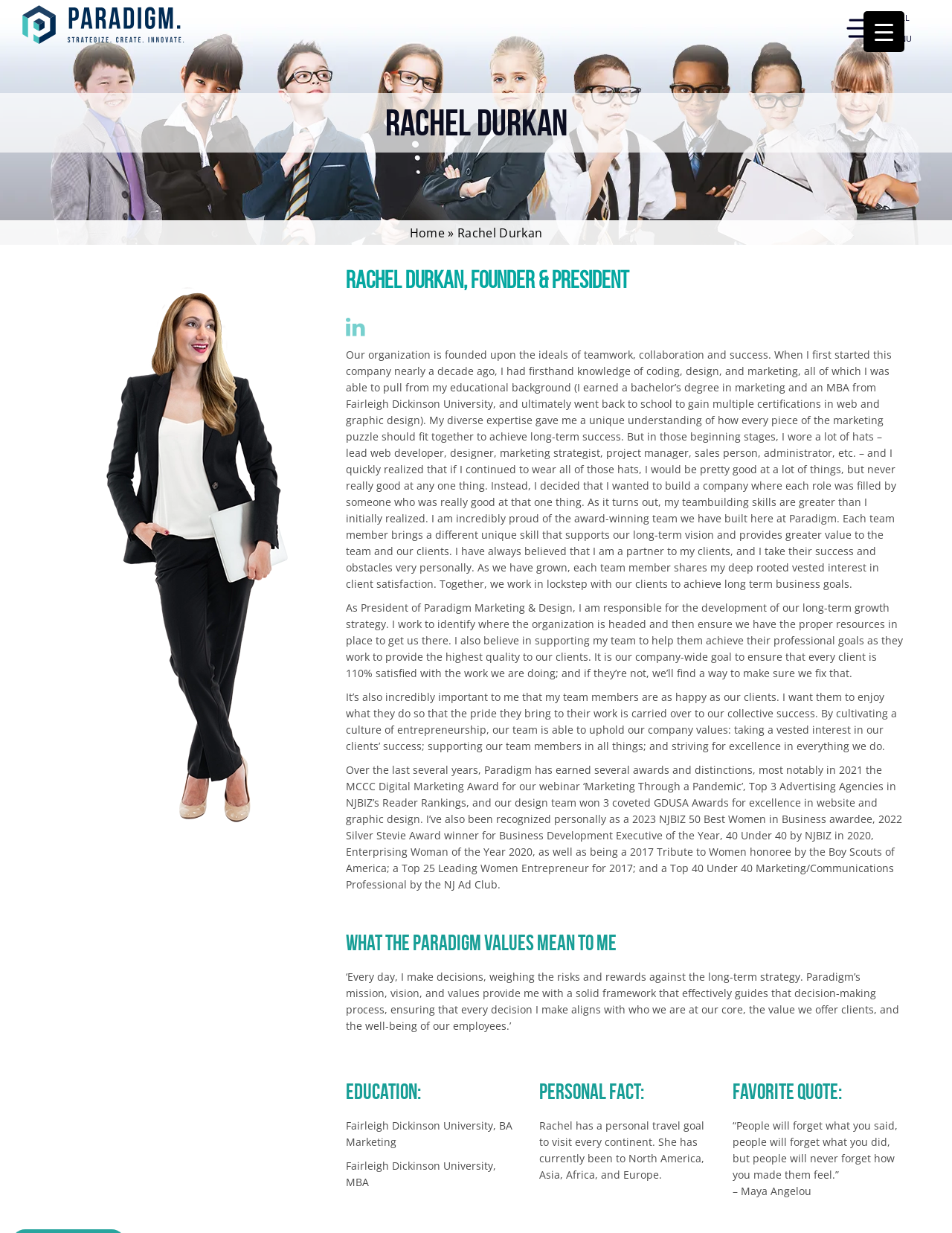Provide a single word or phrase answer to the question: 
What is the goal of Paradigm Marketing and Design for client satisfaction?

110% satisfaction